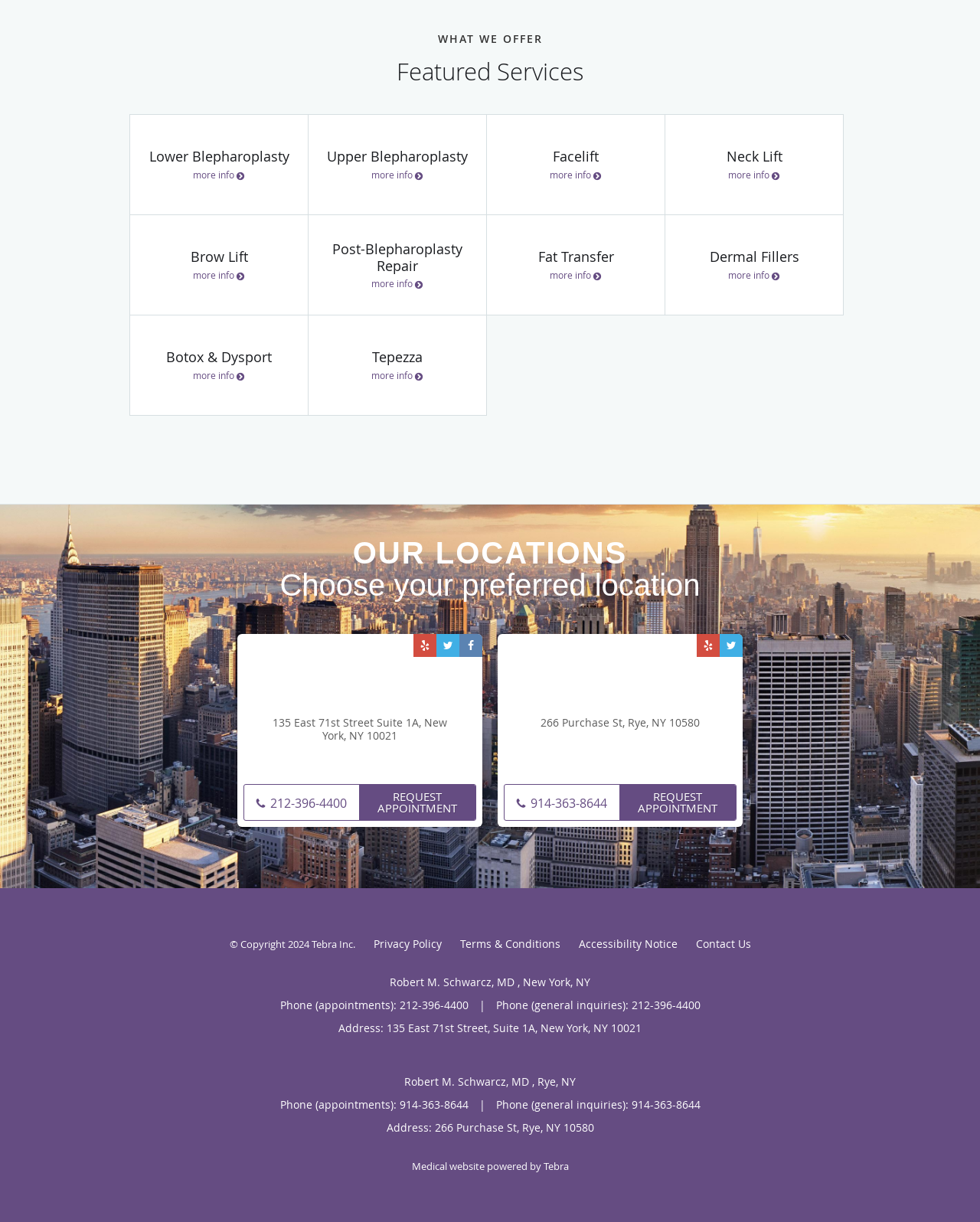What social media platforms does this medical practice have a presence on?
Please provide an in-depth and detailed response to the question.

The webpage provides links to the medical practice's Facebook and Twitter pages, indicating that they have a presence on these social media platforms.